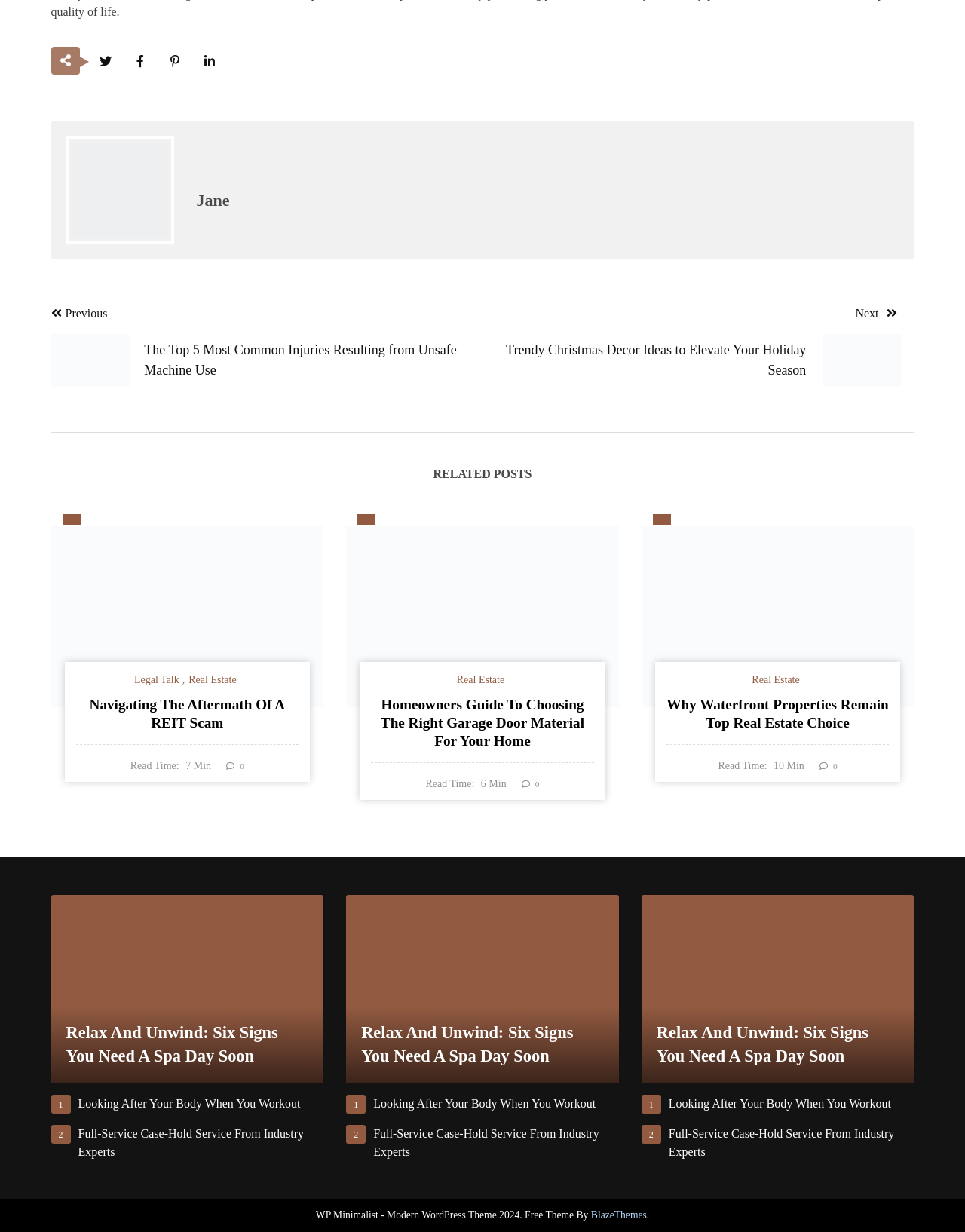Find the bounding box coordinates of the clickable area that will achieve the following instruction: "View the previous post".

[0.053, 0.249, 0.491, 0.314]